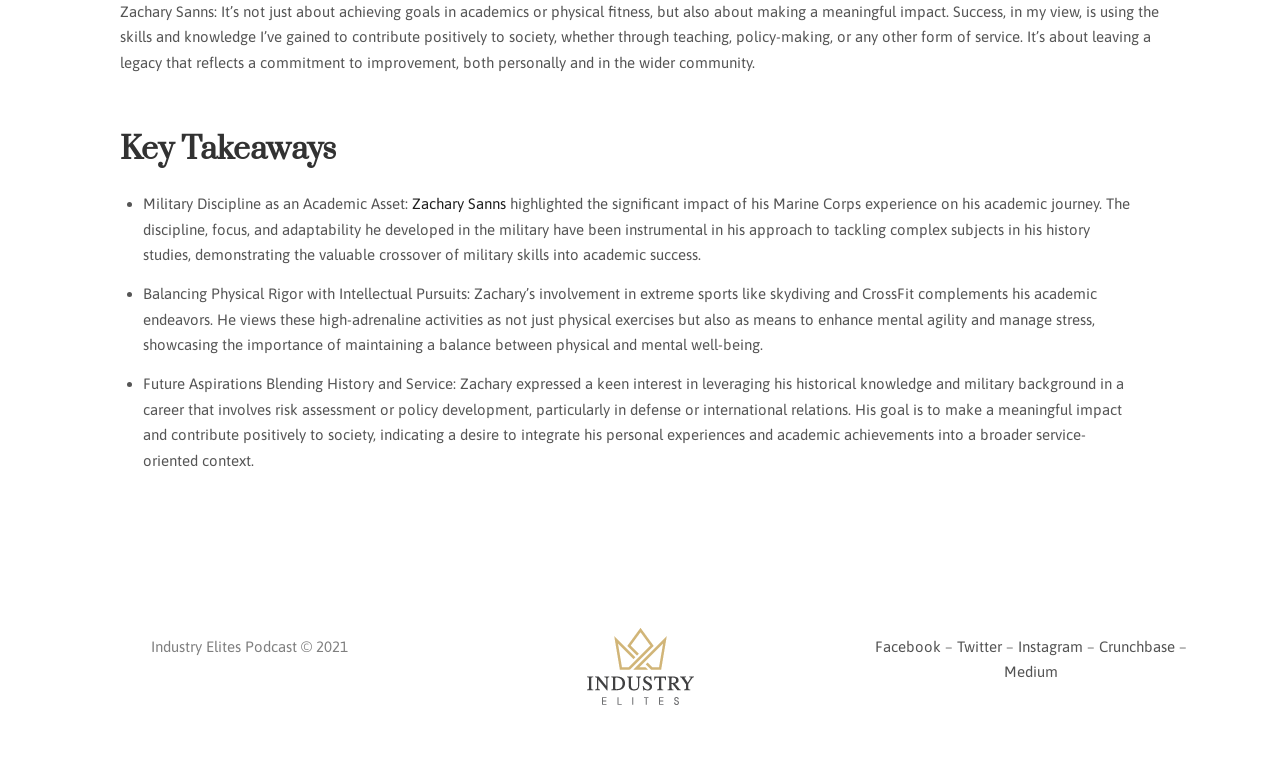Respond with a single word or phrase:
What social media platforms are linked on this webpage?

Facebook, Twitter, Instagram, and others